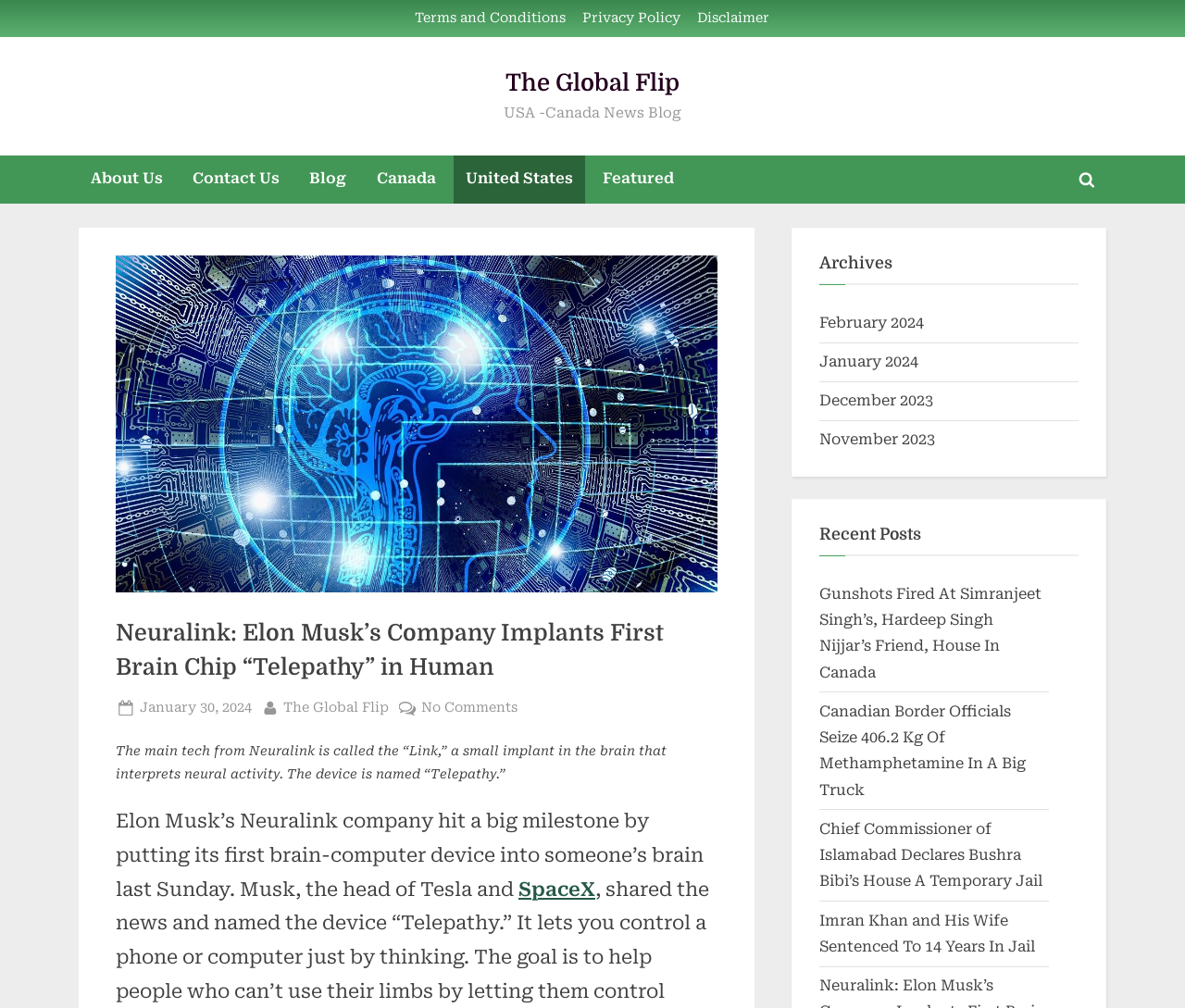Kindly determine the bounding box coordinates of the area that needs to be clicked to fulfill this instruction: "Search for something".

[0.903, 0.162, 0.931, 0.195]